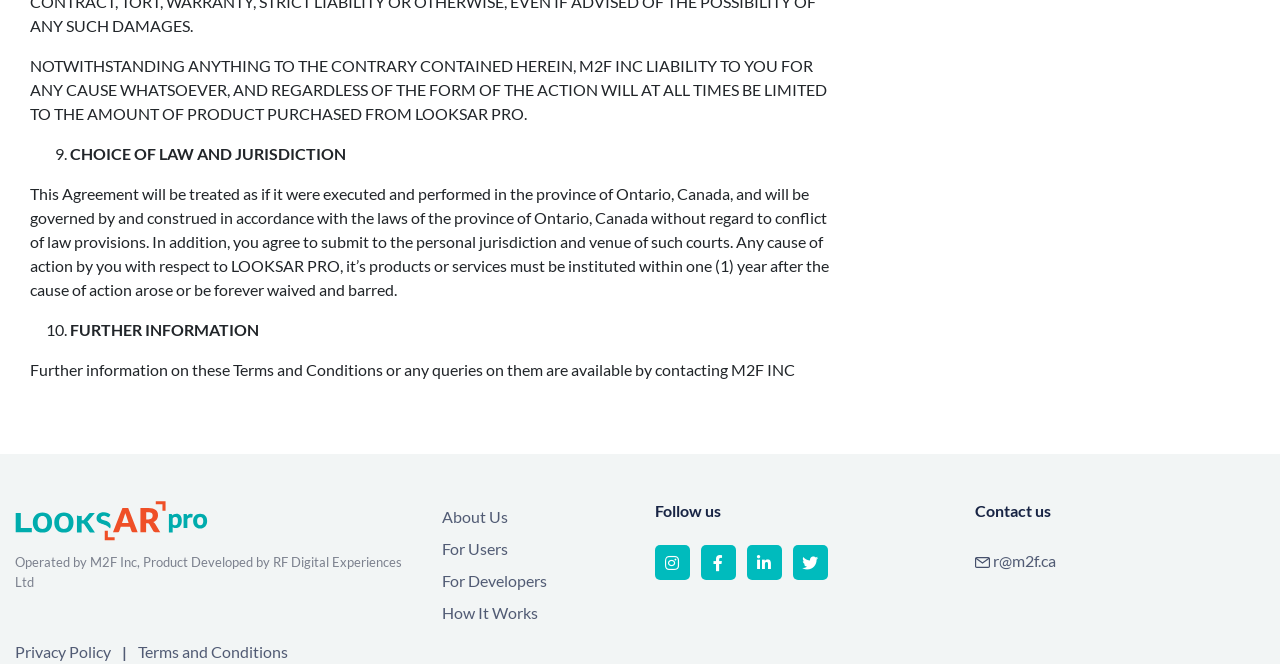Given the element description, predict the bounding box coordinates in the format (top-left x, top-left y, bottom-right x, bottom-right y). Make sure all values are between 0 and 1. Here is the element description: How It Works

[0.345, 0.893, 0.488, 0.941]